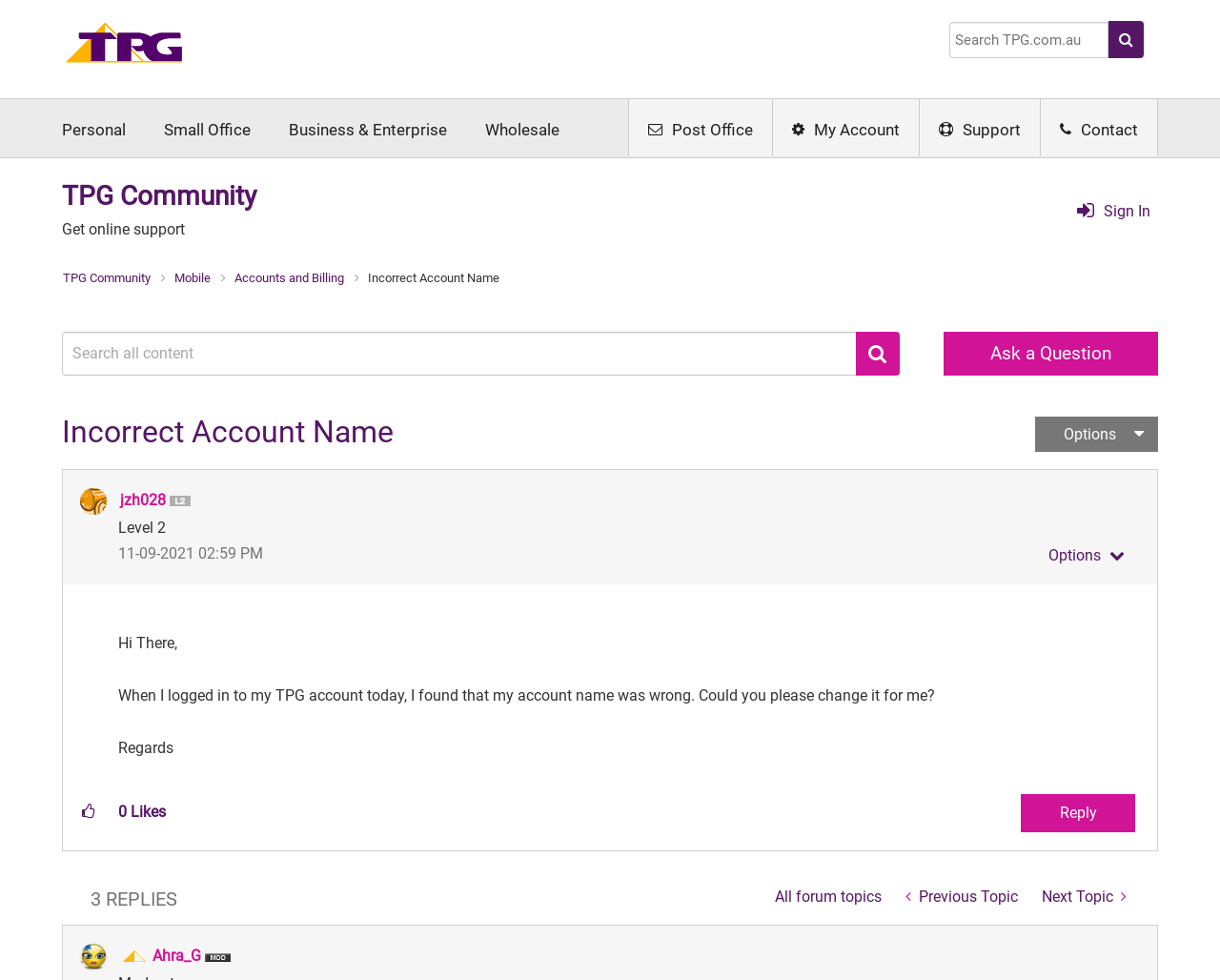Identify the bounding box coordinates for the element you need to click to achieve the following task: "Search for something". Provide the bounding box coordinates as four float numbers between 0 and 1, in the form [left, top, right, bottom].

[0.778, 0.022, 0.909, 0.059]